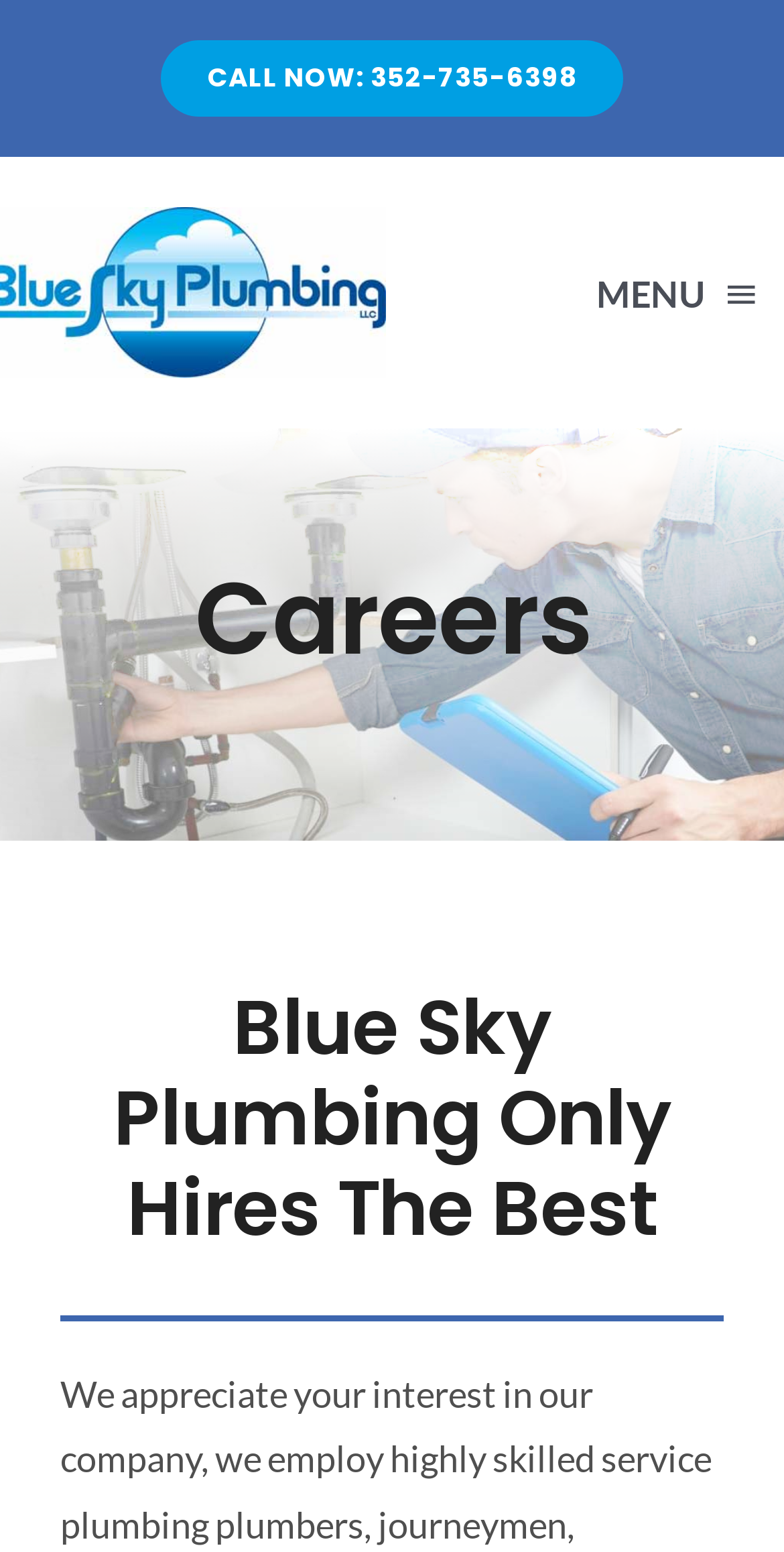Answer the following inquiry with a single word or phrase:
What is the theme of the webpage?

Plumbing